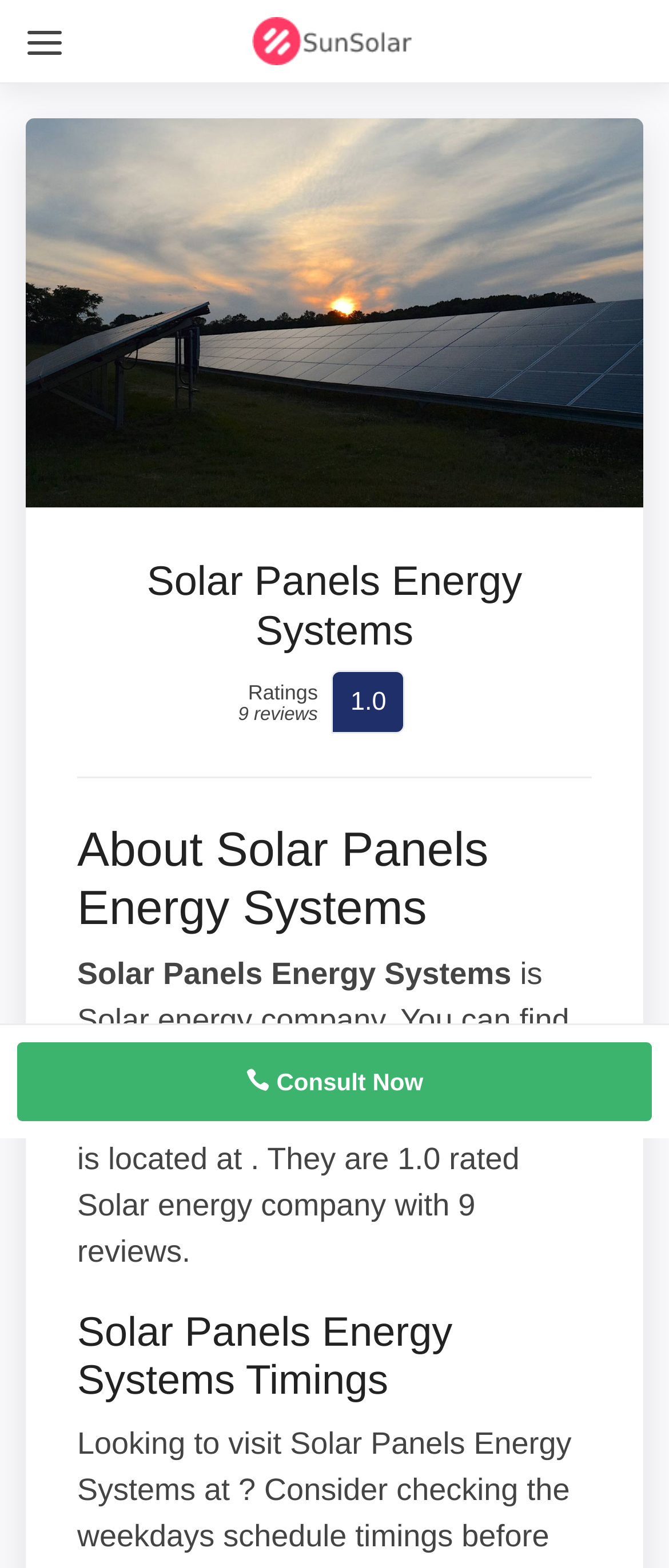Respond concisely with one word or phrase to the following query:
Is the company located in Elizabeth NJ?

Yes